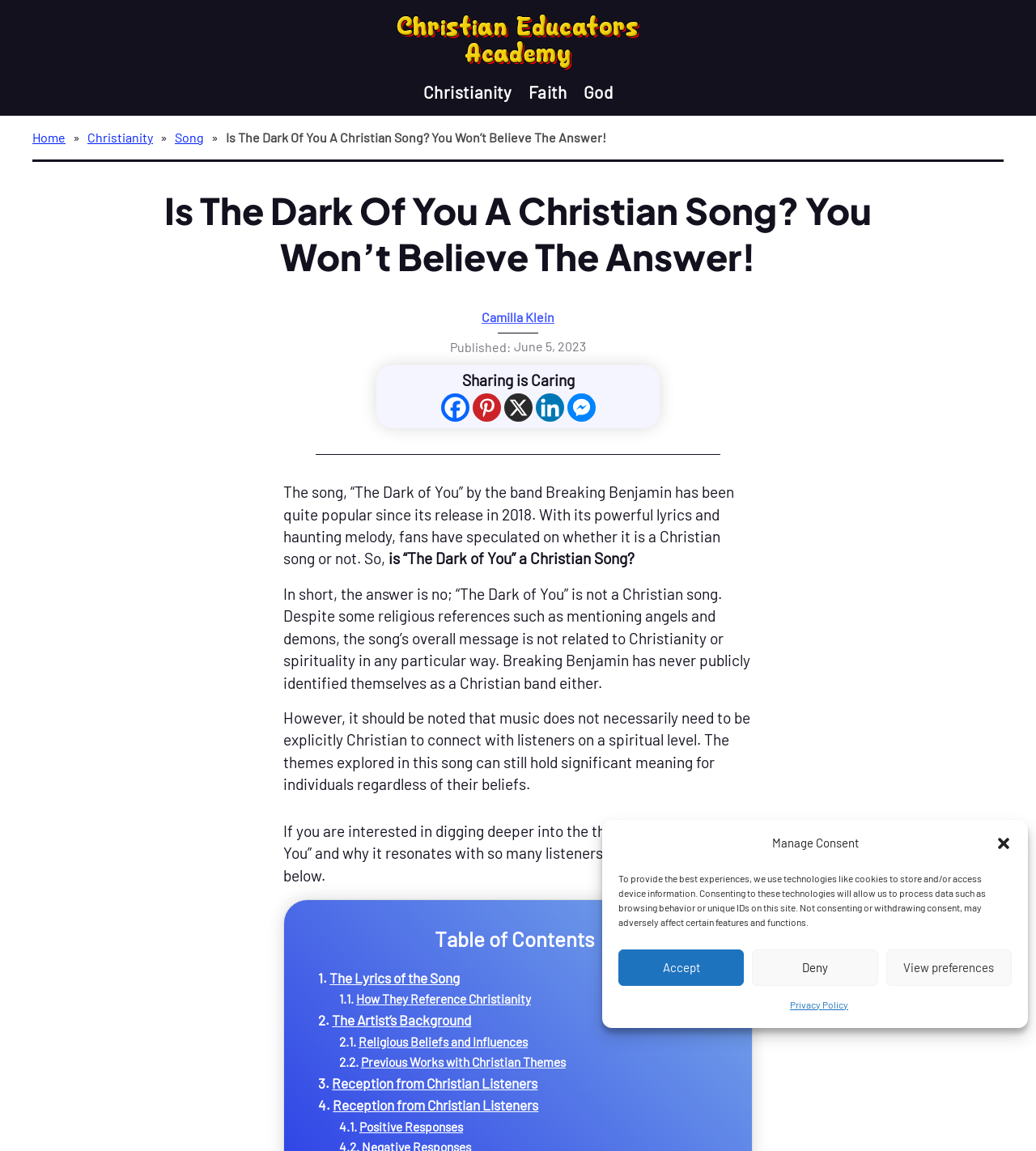Is 'The Dark of You' a Christian song?
Please give a detailed answer to the question using the information shown in the image.

The answer is no because despite some religious references in the song, its overall message is not related to Christianity or spirituality in any particular way, and the band Breaking Benjamin has never publicly identified themselves as a Christian band.